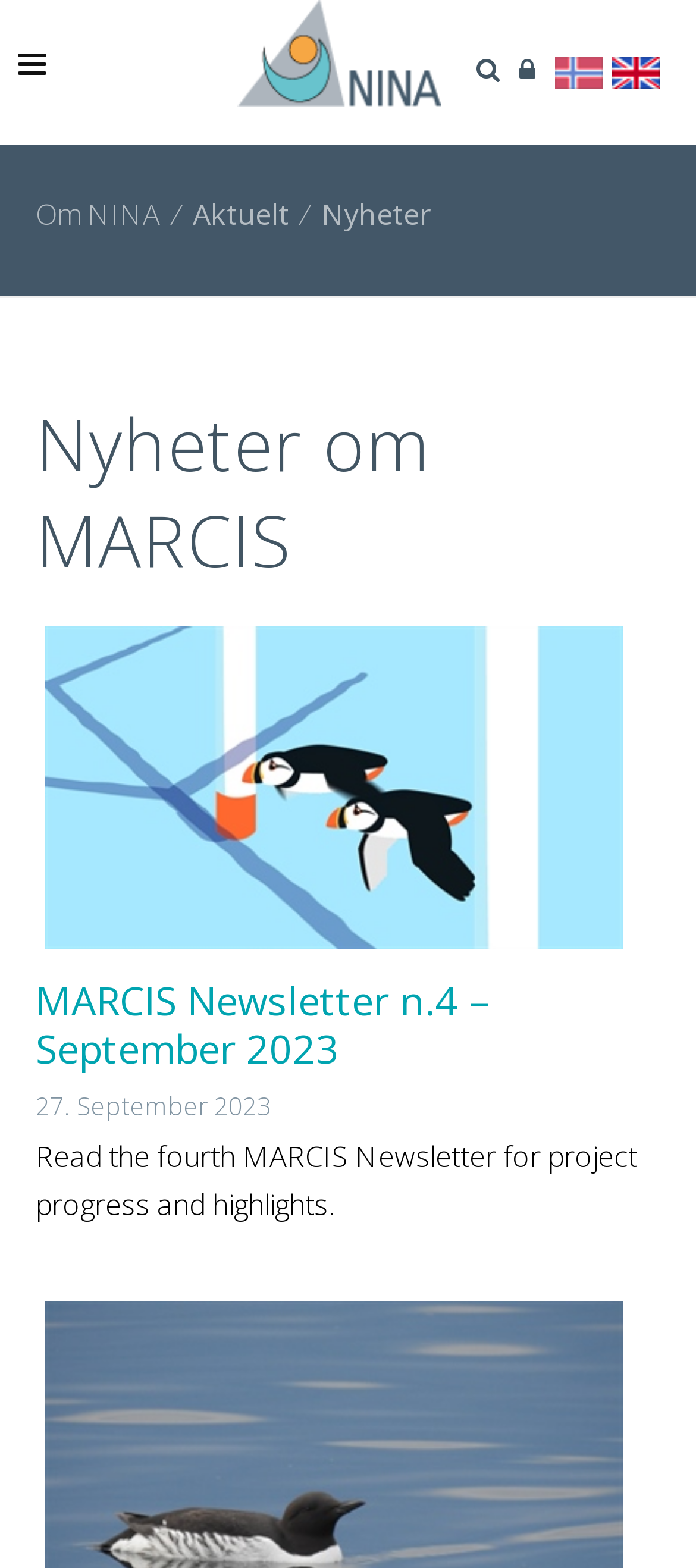Please provide the bounding box coordinates for the element that needs to be clicked to perform the following instruction: "Switch to English". The coordinates should be given as four float numbers between 0 and 1, i.e., [left, top, right, bottom].

[0.879, 0.032, 0.949, 0.059]